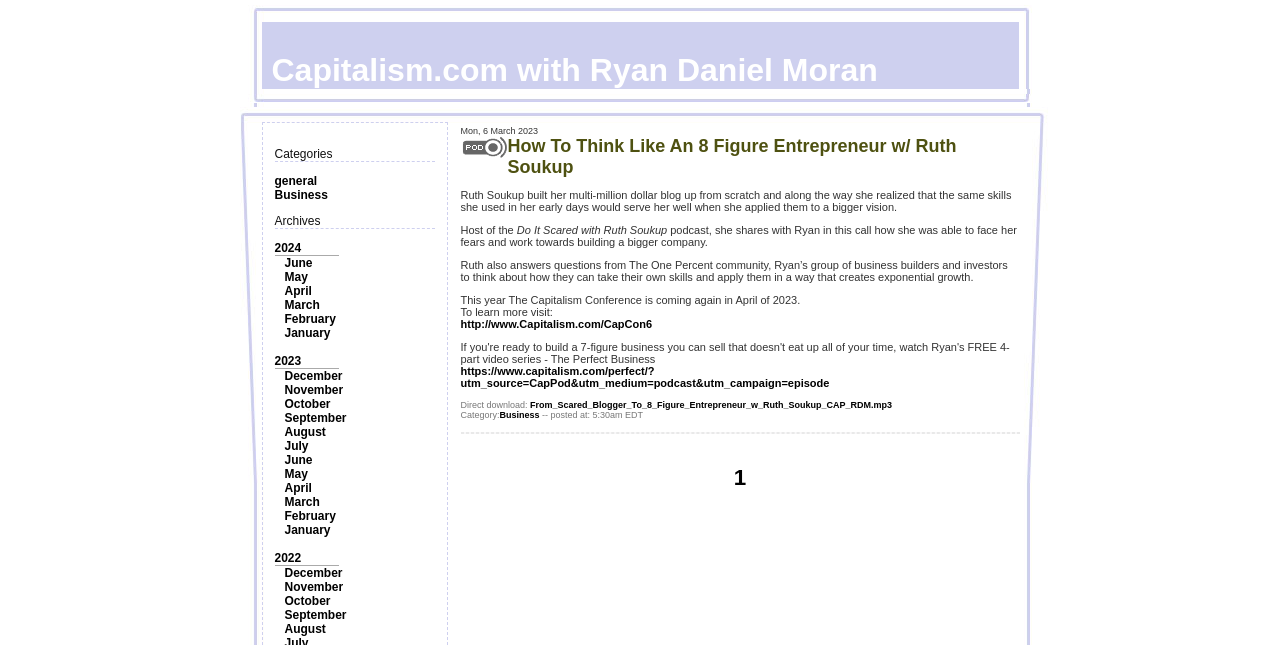Analyze the image and deliver a detailed answer to the question: What is the category of the podcast?

The category of the podcast can be determined by looking at the text at the bottom of the webpage, which says 'Category: Business -- posted at: 5:30am EDT'. This indicates that the podcast is categorized under Business.